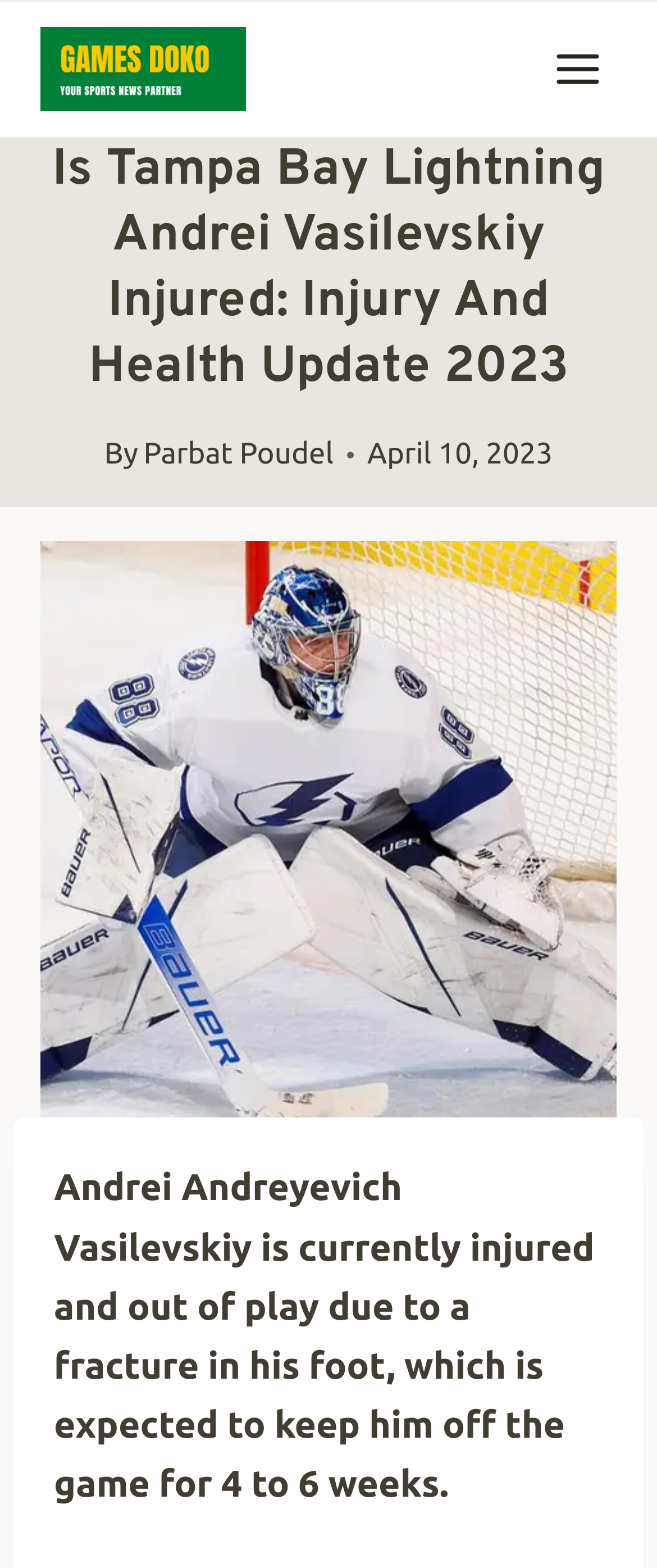What is the name of the website?
Answer the question using a single word or phrase, according to the image.

Games Doko